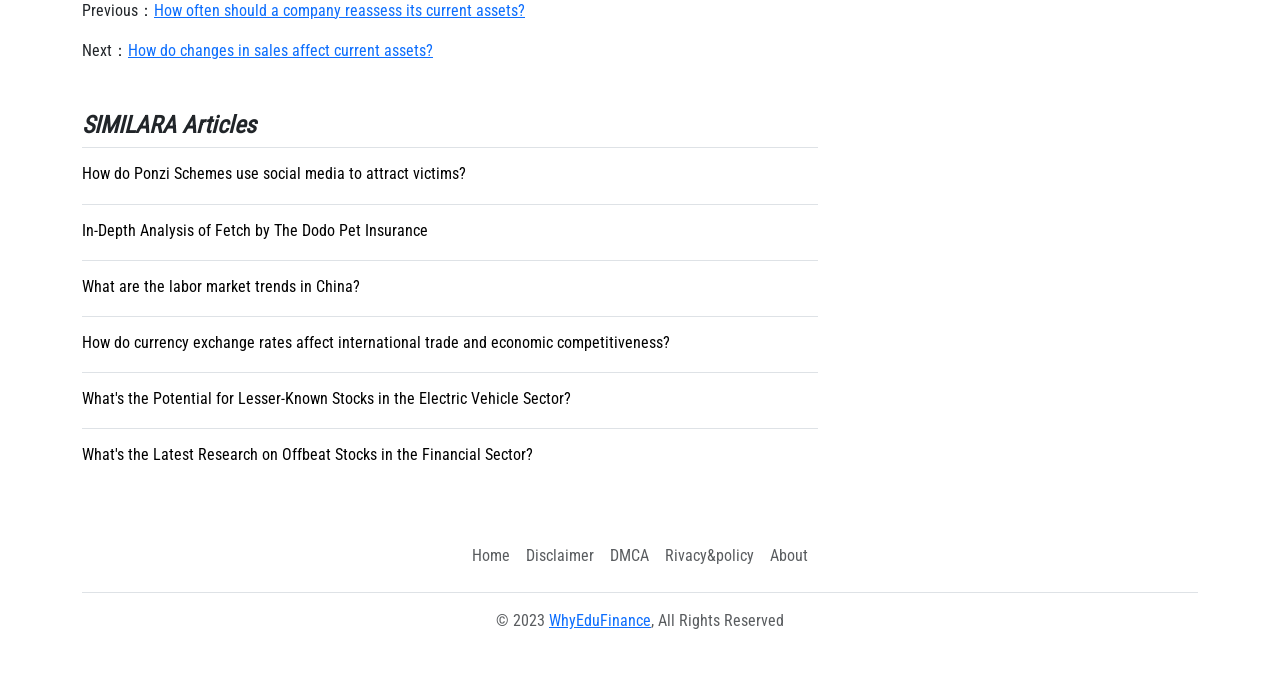Find the bounding box coordinates of the area that needs to be clicked in order to achieve the following instruction: "Visit 'WhyEduFinance'". The coordinates should be specified as four float numbers between 0 and 1, i.e., [left, top, right, bottom].

[0.429, 0.887, 0.509, 0.915]